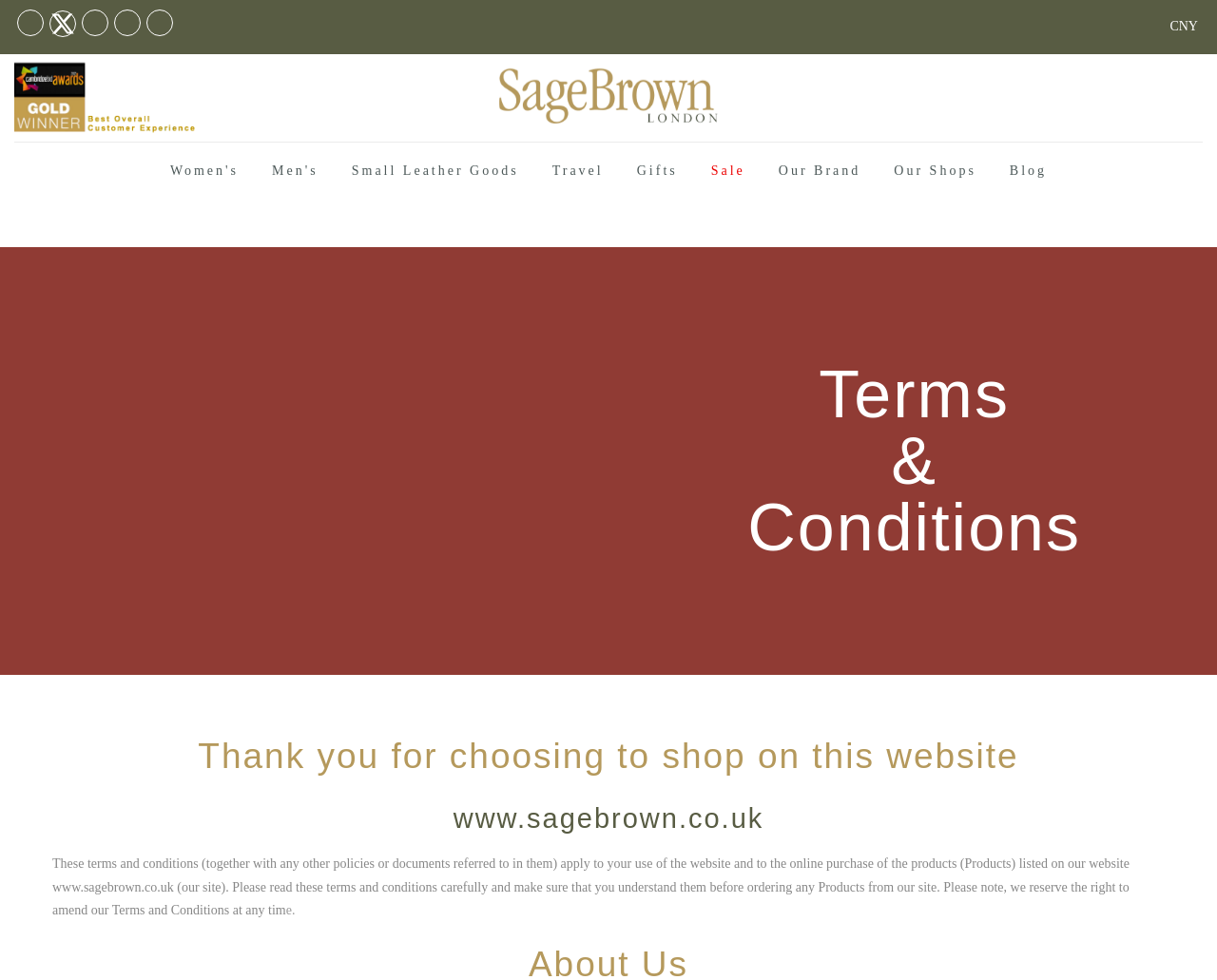Using the elements shown in the image, answer the question comprehensively: What is the website's currency selection?

I inferred this from the numerous links with different currency abbreviations, such as AED, AFN, ALL, etc., which suggests that the website allows users to select their preferred currency.